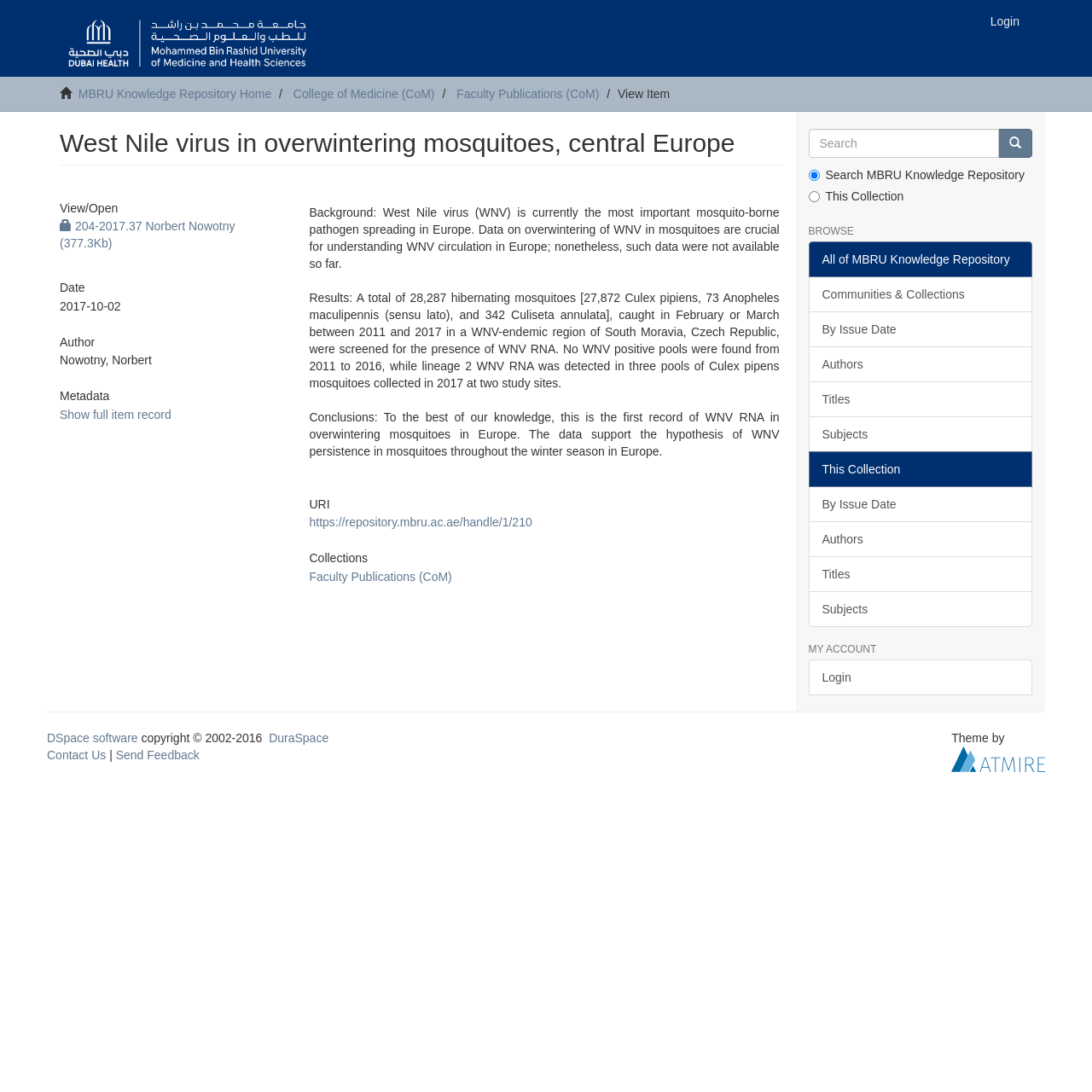What is the date of this publication?
Look at the image and respond with a one-word or short phrase answer.

2017-10-02